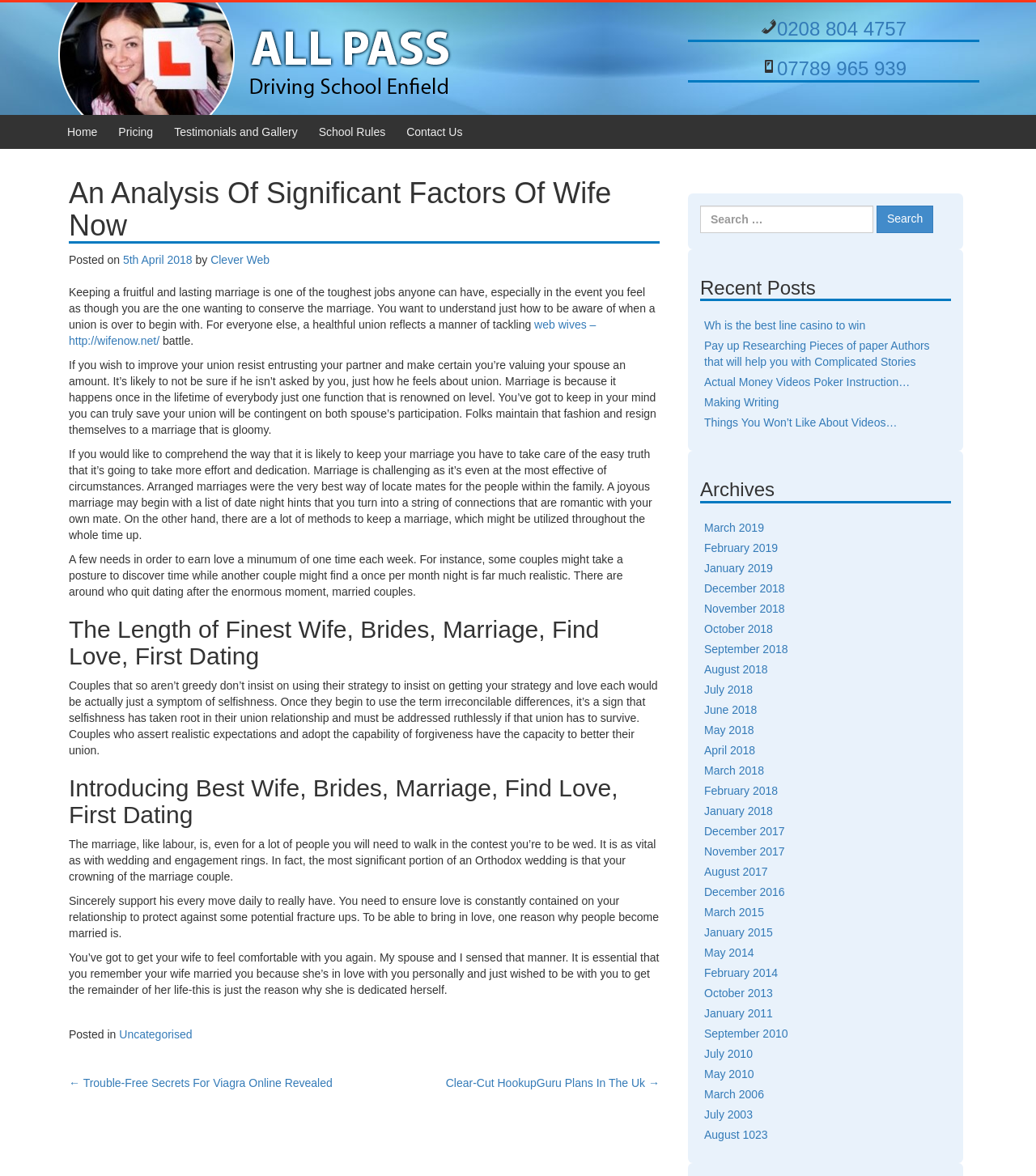What is the name of the author of the article?
Carefully analyze the image and provide a thorough answer to the question.

The name of the author of the article can be found in the 'by' section, which indicates that the article was written by Clever Web.